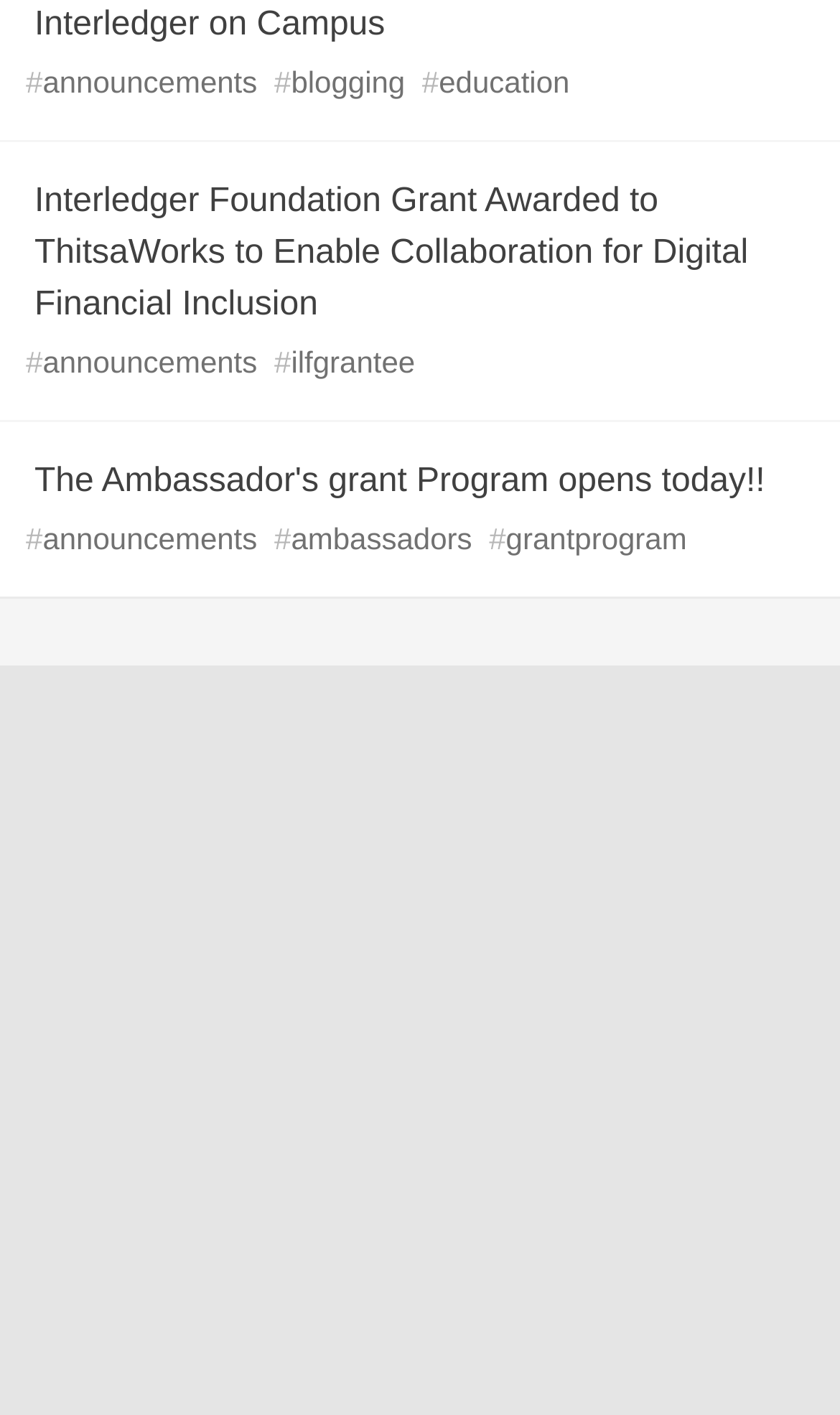Identify the bounding box coordinates of the clickable region necessary to fulfill the following instruction: "Read the ILF Participation Guidelines". The bounding box coordinates should be four float numbers between 0 and 1, i.e., [left, top, right, bottom].

[0.471, 0.583, 0.91, 0.615]